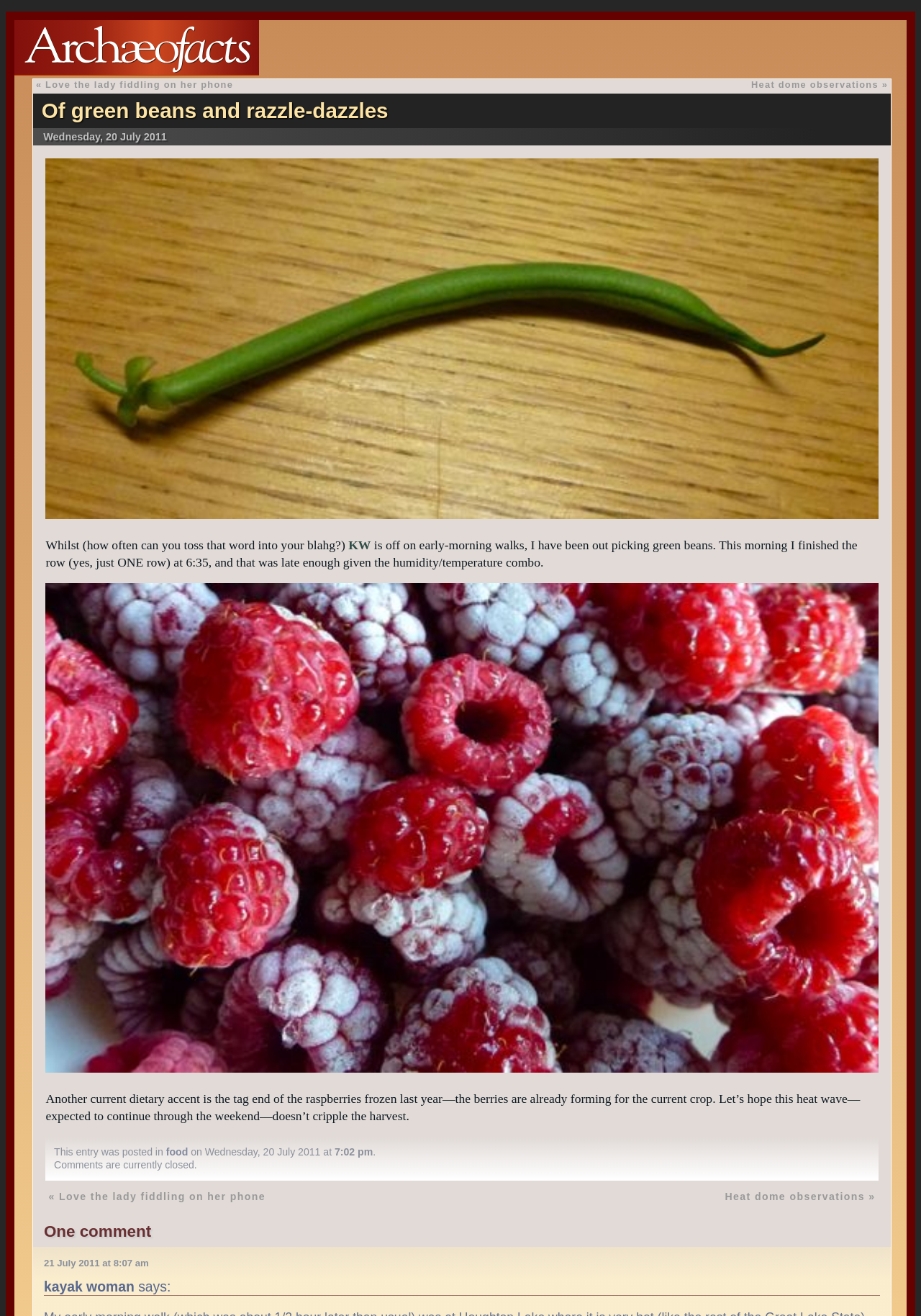Based on the element description: "kayak woman", identify the bounding box coordinates for this UI element. The coordinates must be four float numbers between 0 and 1, listed as [left, top, right, bottom].

[0.048, 0.971, 0.146, 0.983]